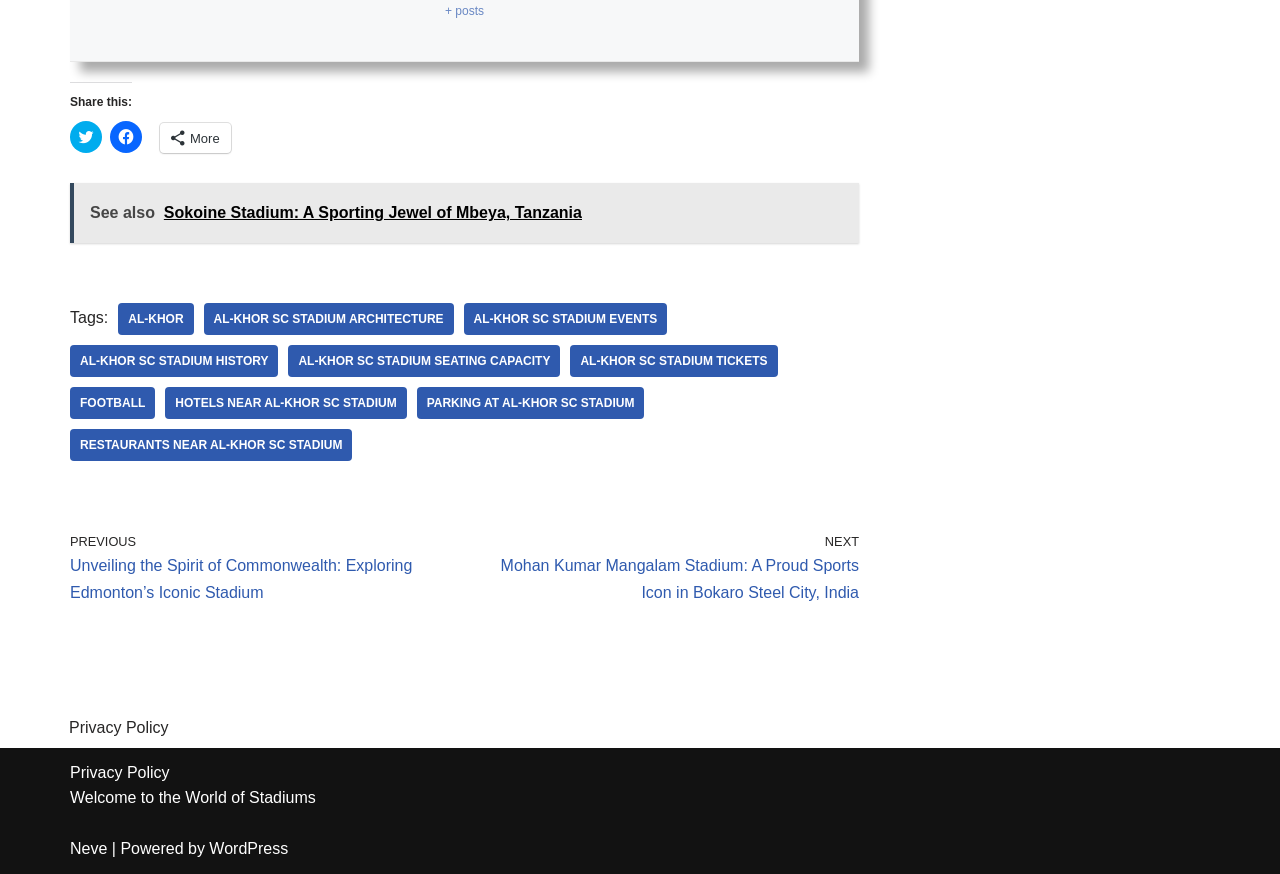Determine the bounding box coordinates for the element that should be clicked to follow this instruction: "Check Privacy Policy". The coordinates should be given as four float numbers between 0 and 1, in the format [left, top, right, bottom].

[0.054, 0.822, 0.132, 0.842]